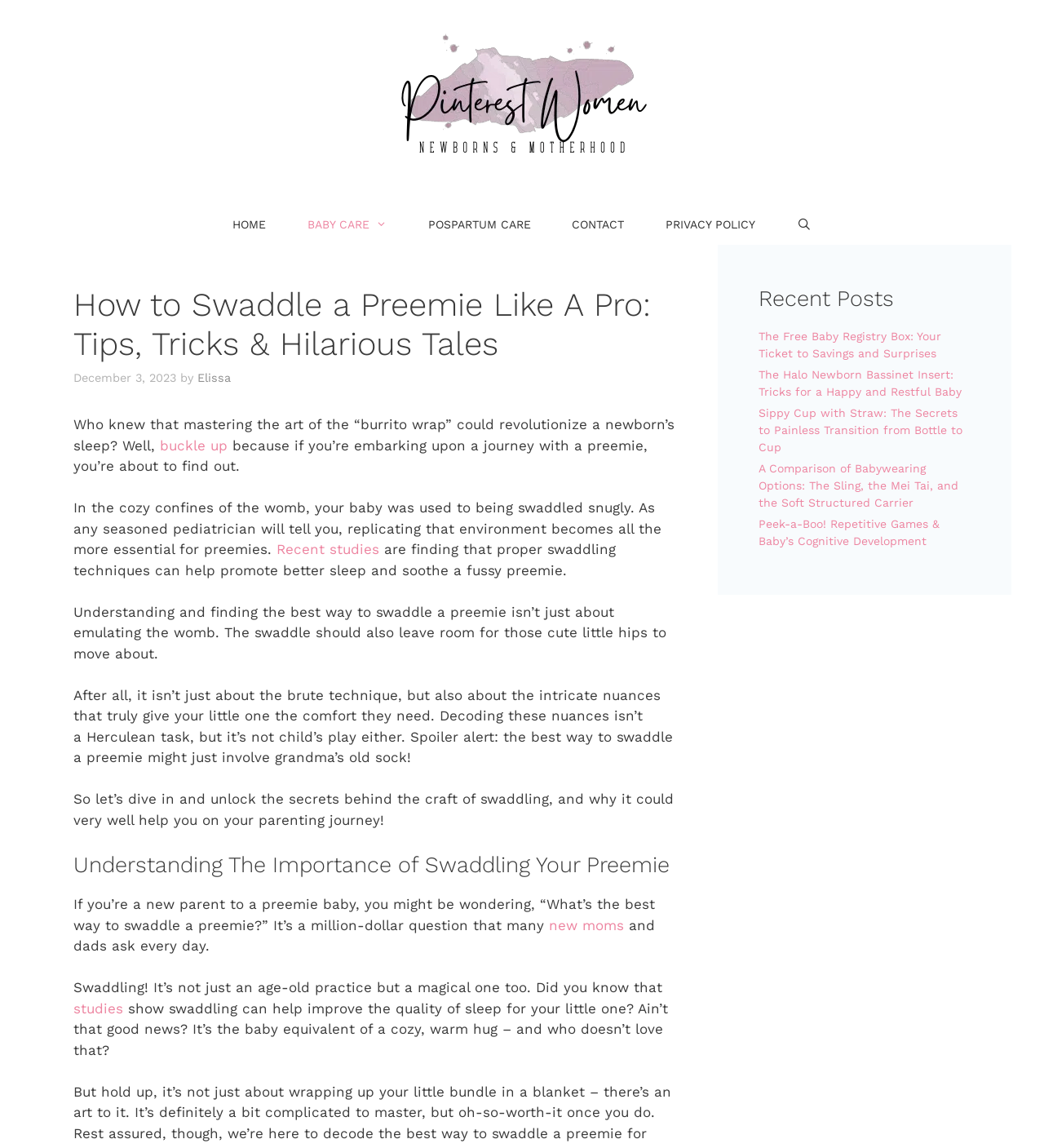Show the bounding box coordinates for the element that needs to be clicked to execute the following instruction: "Click the 'HOME' link". Provide the coordinates in the form of four float numbers between 0 and 1, i.e., [left, top, right, bottom].

[0.203, 0.177, 0.274, 0.213]